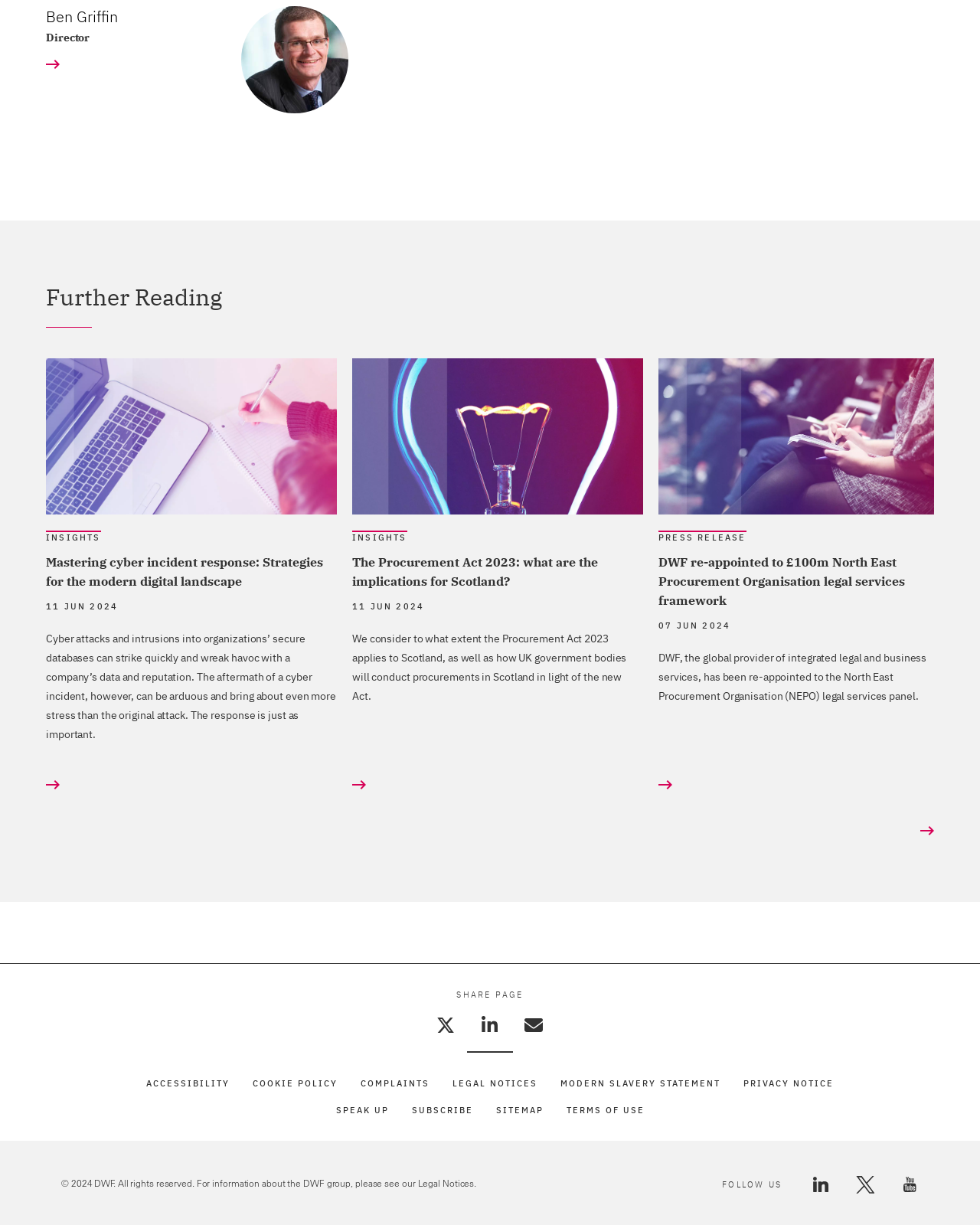What is the type of the third element?
Please ensure your answer is as detailed and informative as possible.

I found a StaticText element with the text 'PRESS RELEASE' above the third element, so I concluded that the type of the third element is a 'PRESS RELEASE'.